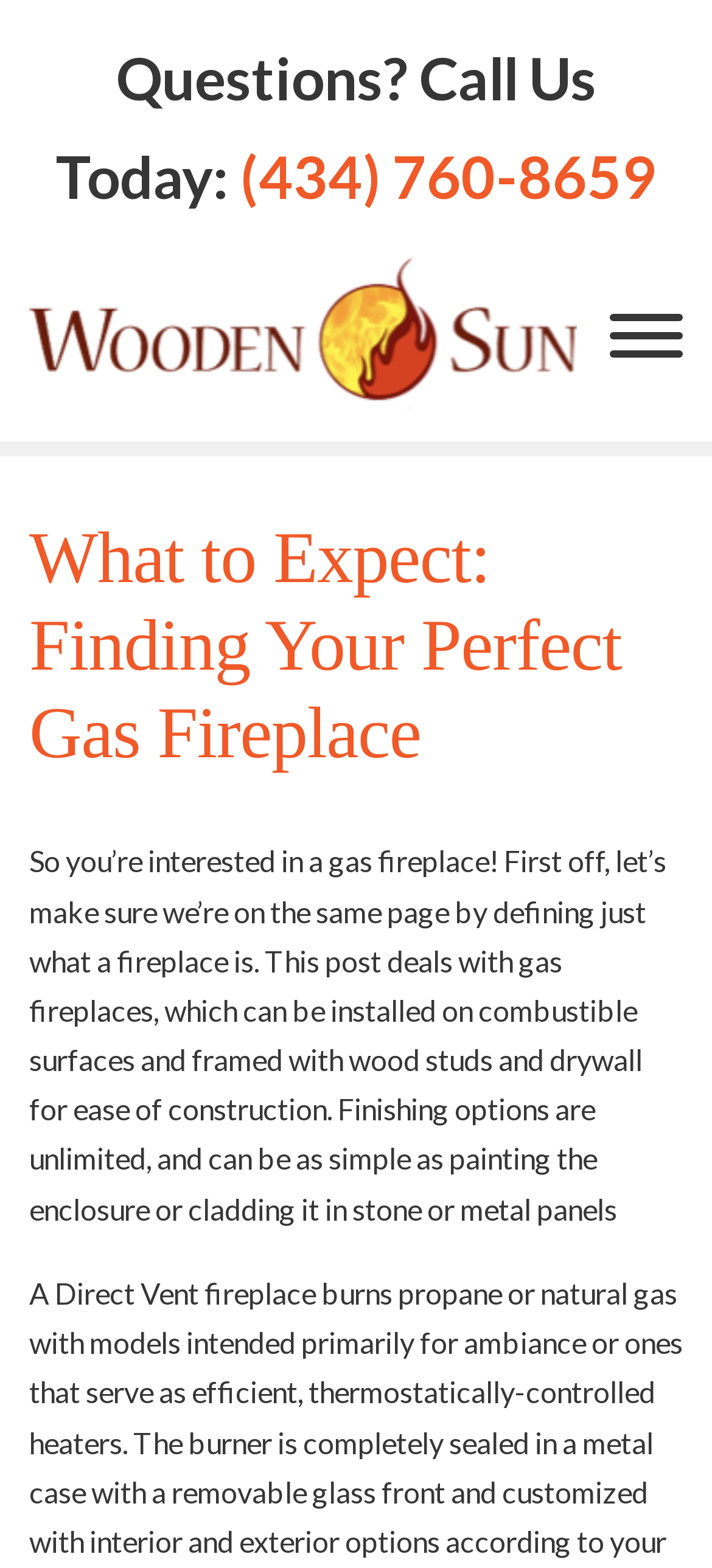What type of surfaces can gas fireplaces be installed on?
Analyze the screenshot and provide a detailed answer to the question.

I found this information in the second paragraph of the webpage, which explains that gas fireplaces can be installed on combustible surfaces and framed with wood studs and drywall for ease of construction.